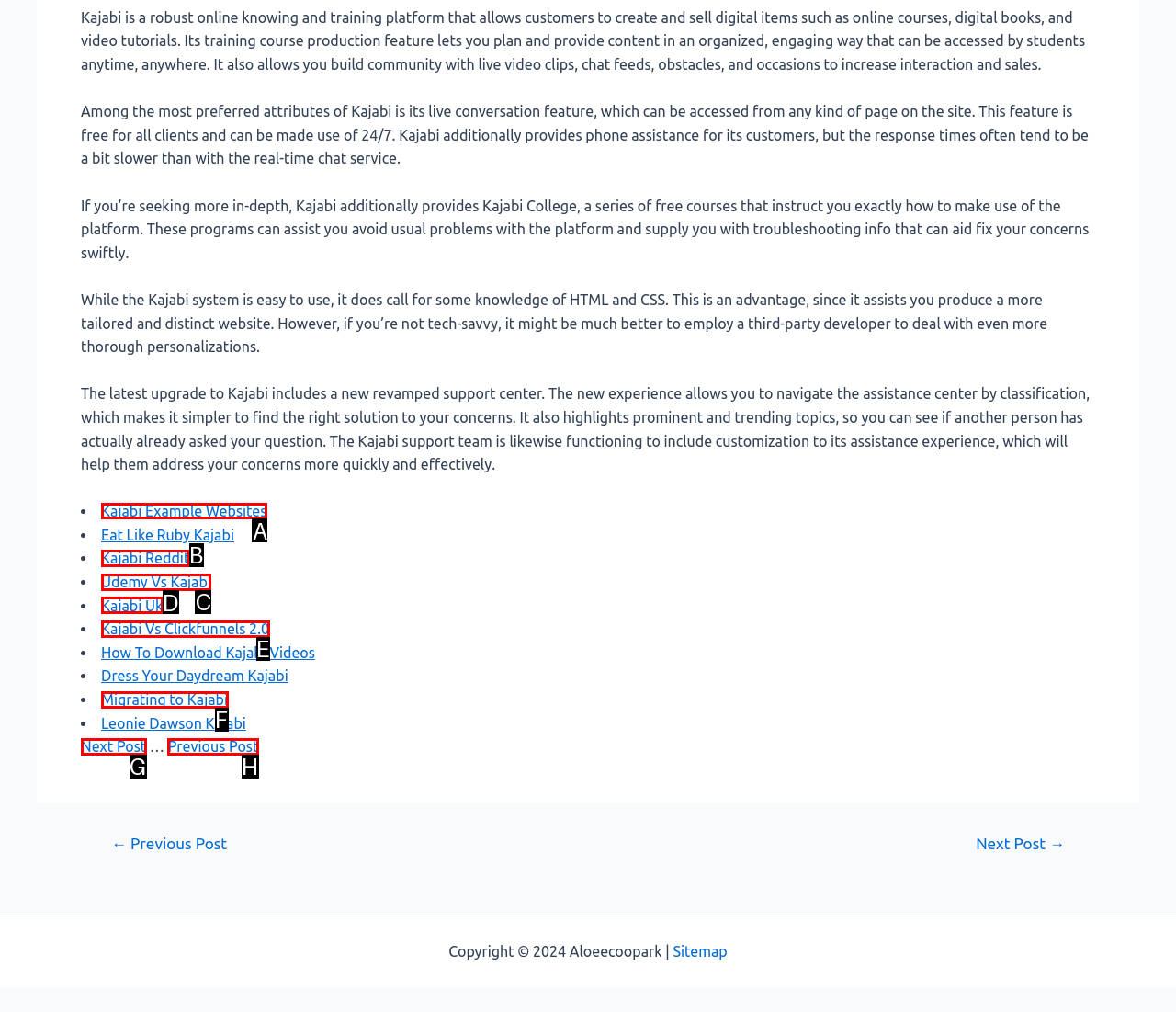Which UI element's letter should be clicked to achieve the task: Click on Kajabi Example Websites
Provide the letter of the correct choice directly.

A